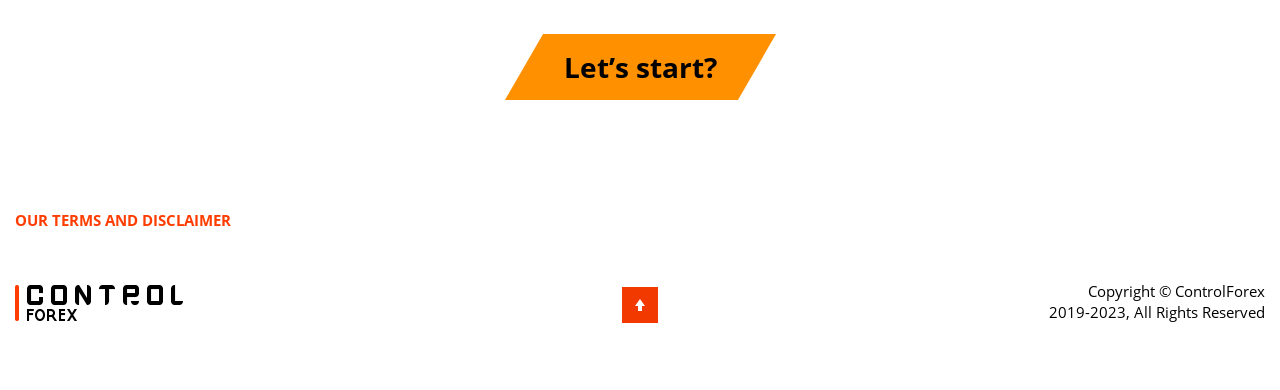Given the description of a UI element: "Let’s start?", identify the bounding box coordinates of the matching element in the webpage screenshot.

[0.409, 0.087, 0.591, 0.256]